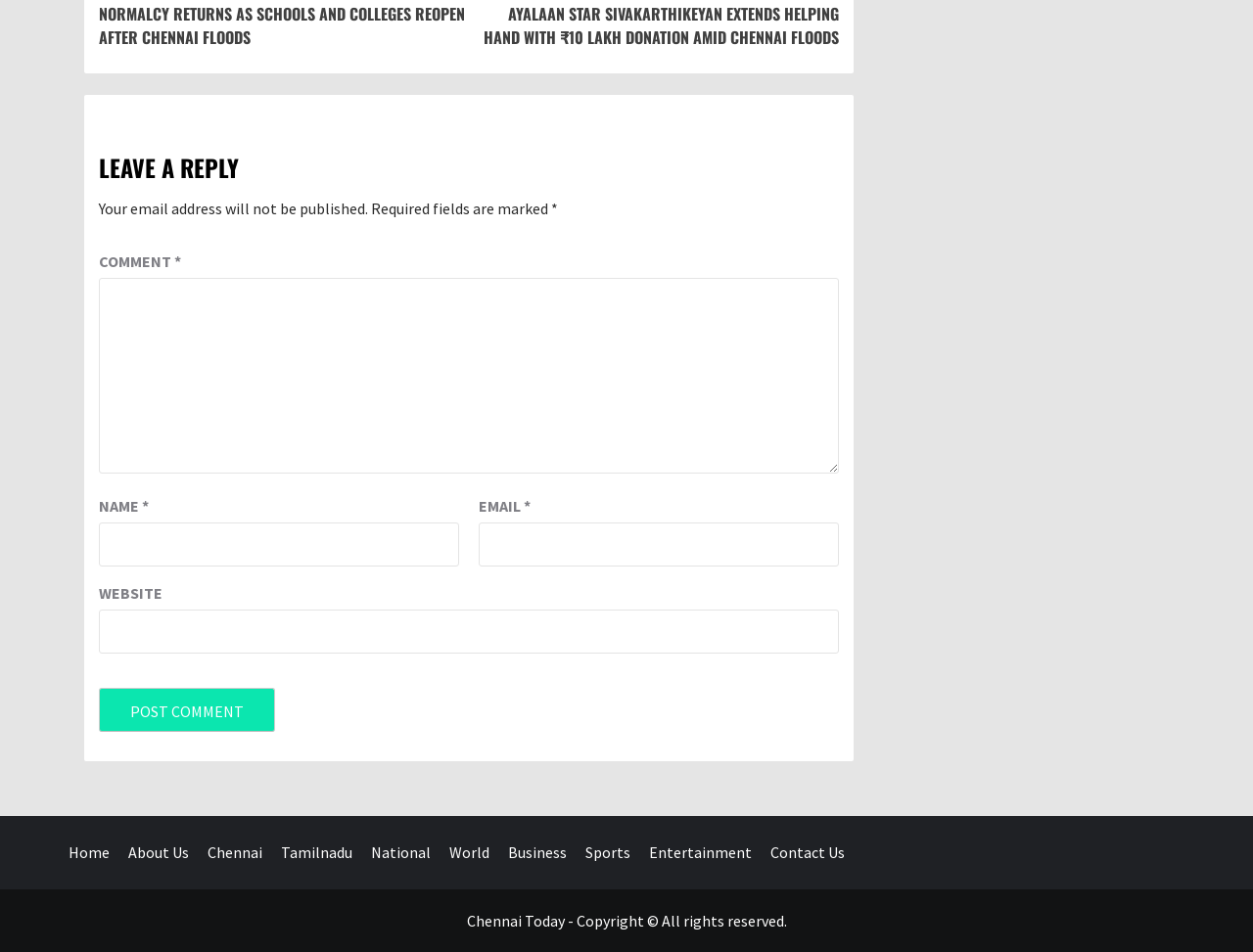Identify the bounding box coordinates of the section to be clicked to complete the task described by the following instruction: "View Gas Furnaces". The coordinates should be four float numbers between 0 and 1, formatted as [left, top, right, bottom].

None